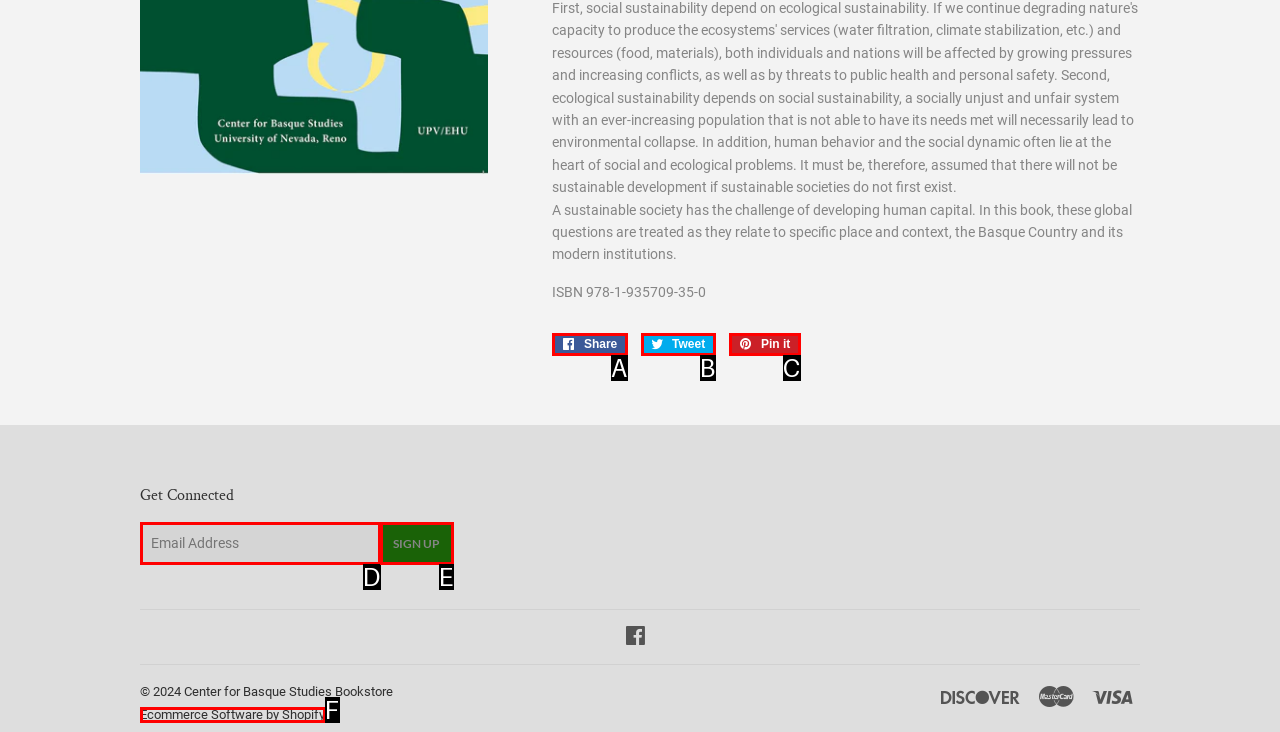Using the description: Share Share on Facebook, find the HTML element that matches it. Answer with the letter of the chosen option.

A